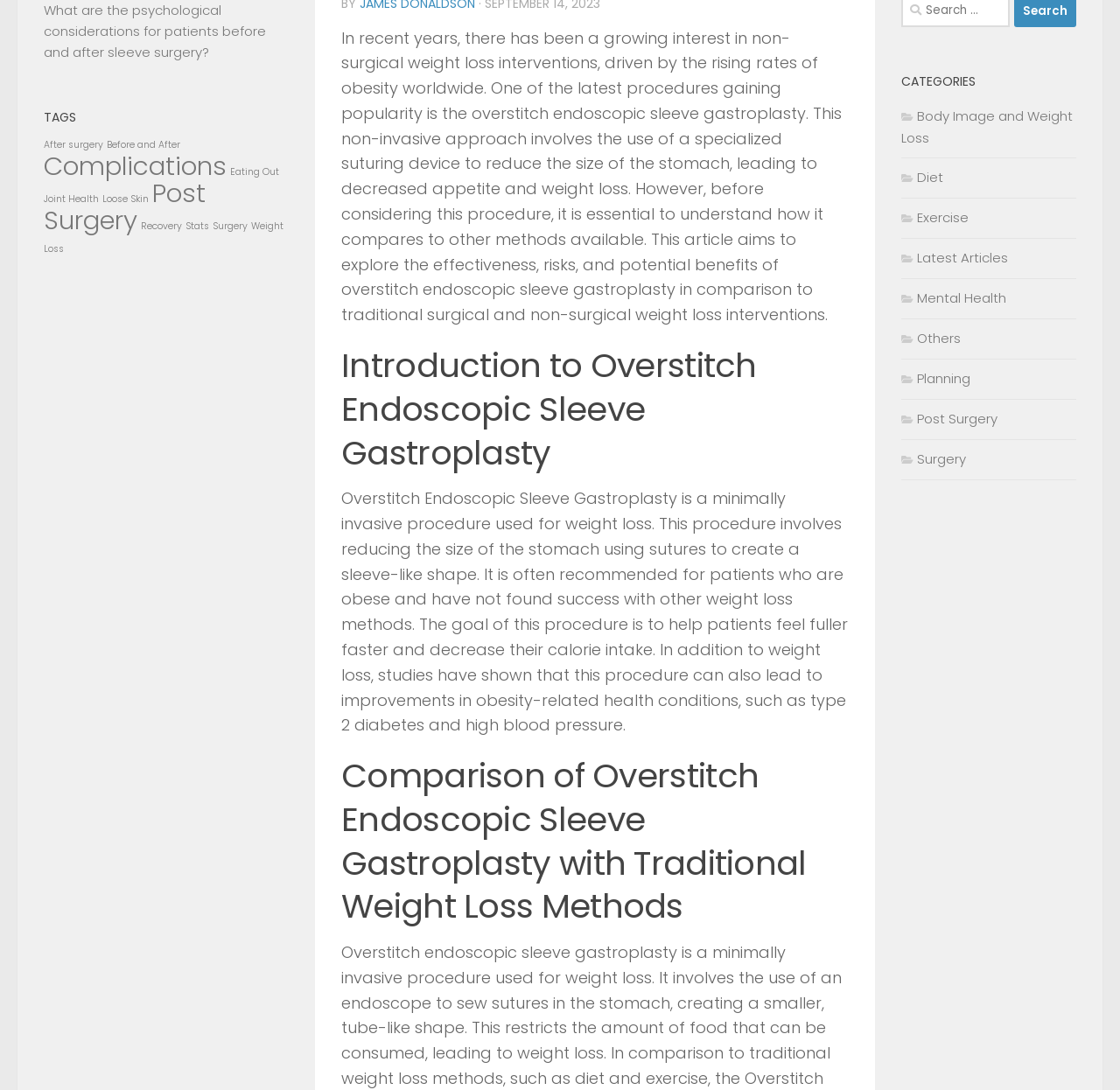Give the bounding box coordinates for this UI element: "Latest Articles". The coordinates should be four float numbers between 0 and 1, arranged as [left, top, right, bottom].

[0.805, 0.228, 0.9, 0.245]